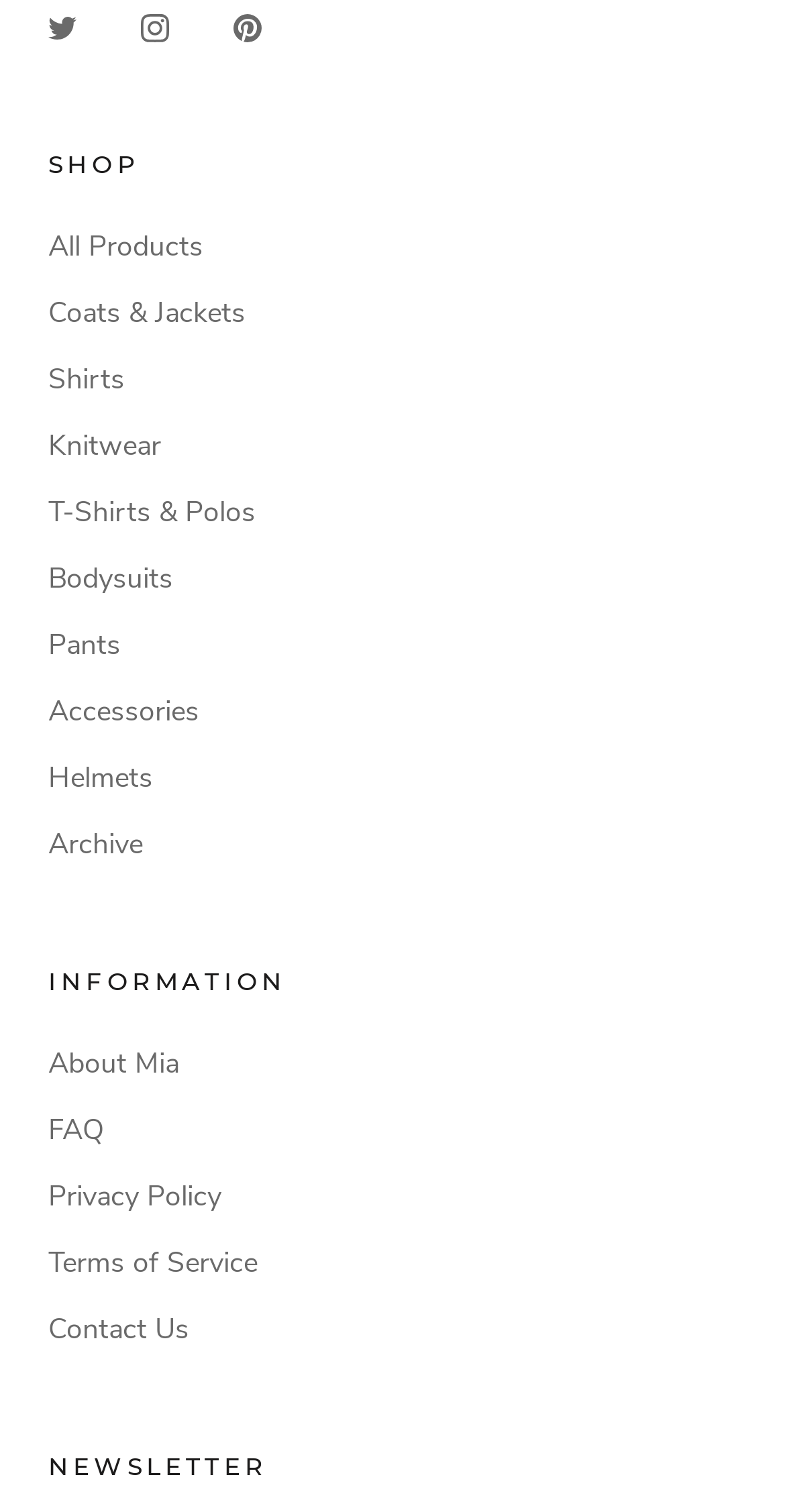What is the category of products listed after 'Shirts'?
Please provide a single word or phrase as the answer based on the screenshot.

Knitwear